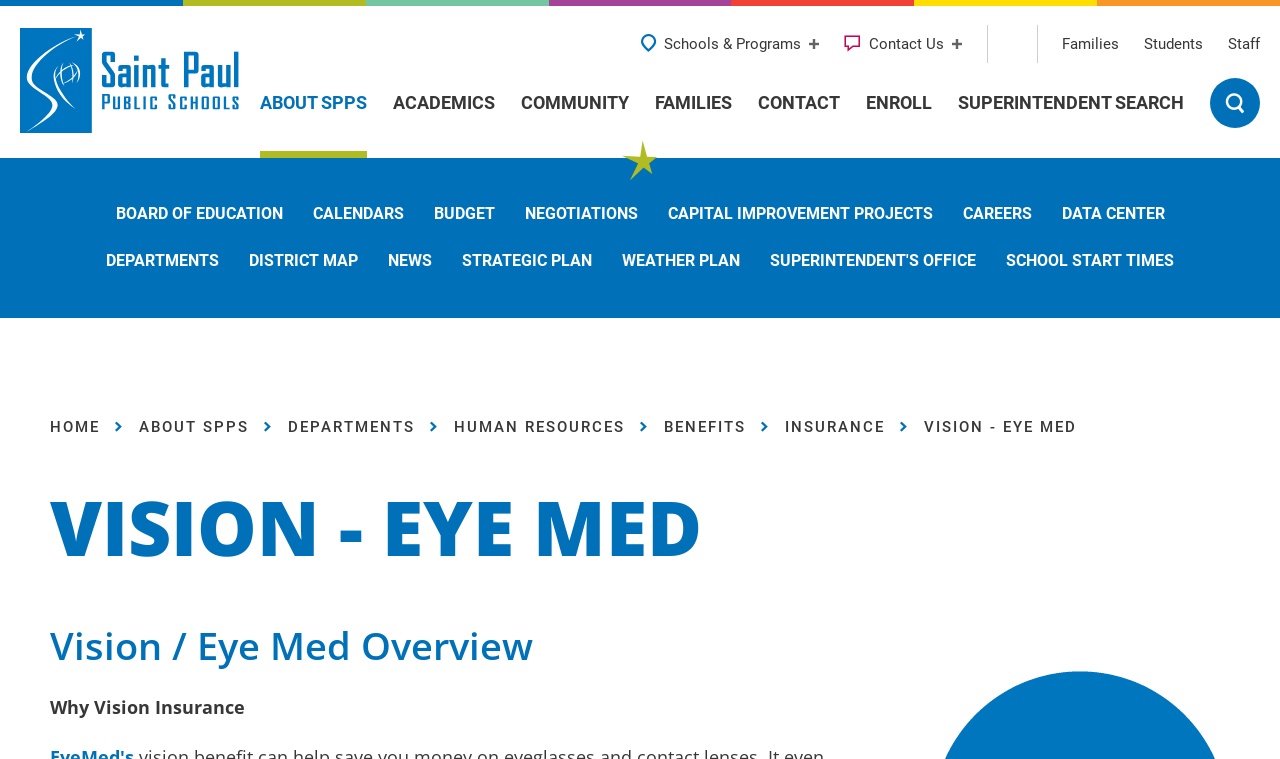Locate the coordinates of the bounding box for the clickable region that fulfills this instruction: "Click the Show Search Canvas button".

[0.945, 0.102, 0.984, 0.168]